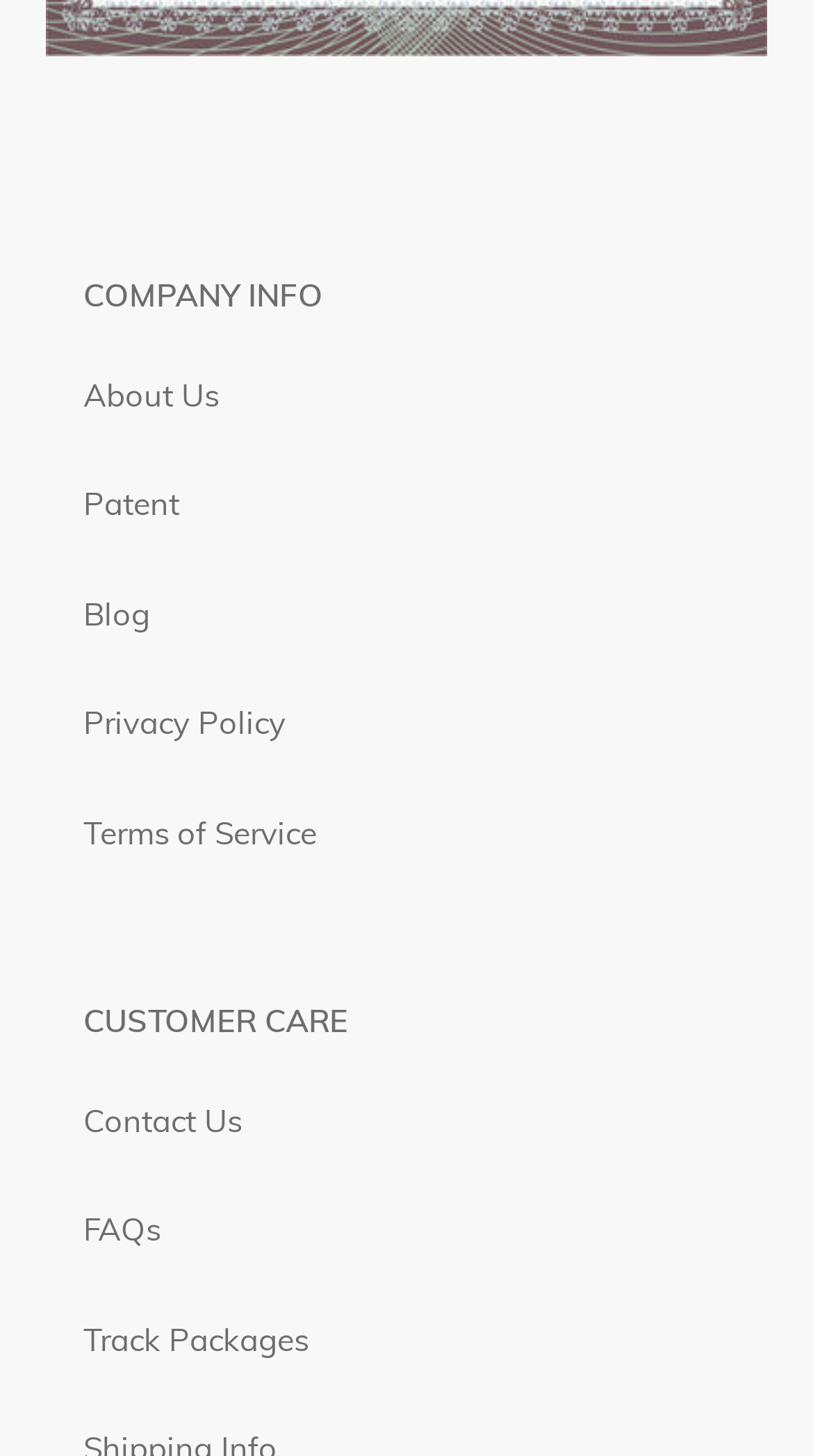Use a single word or phrase to answer the question: 
What is the first link under COMPANY INFO?

About Us